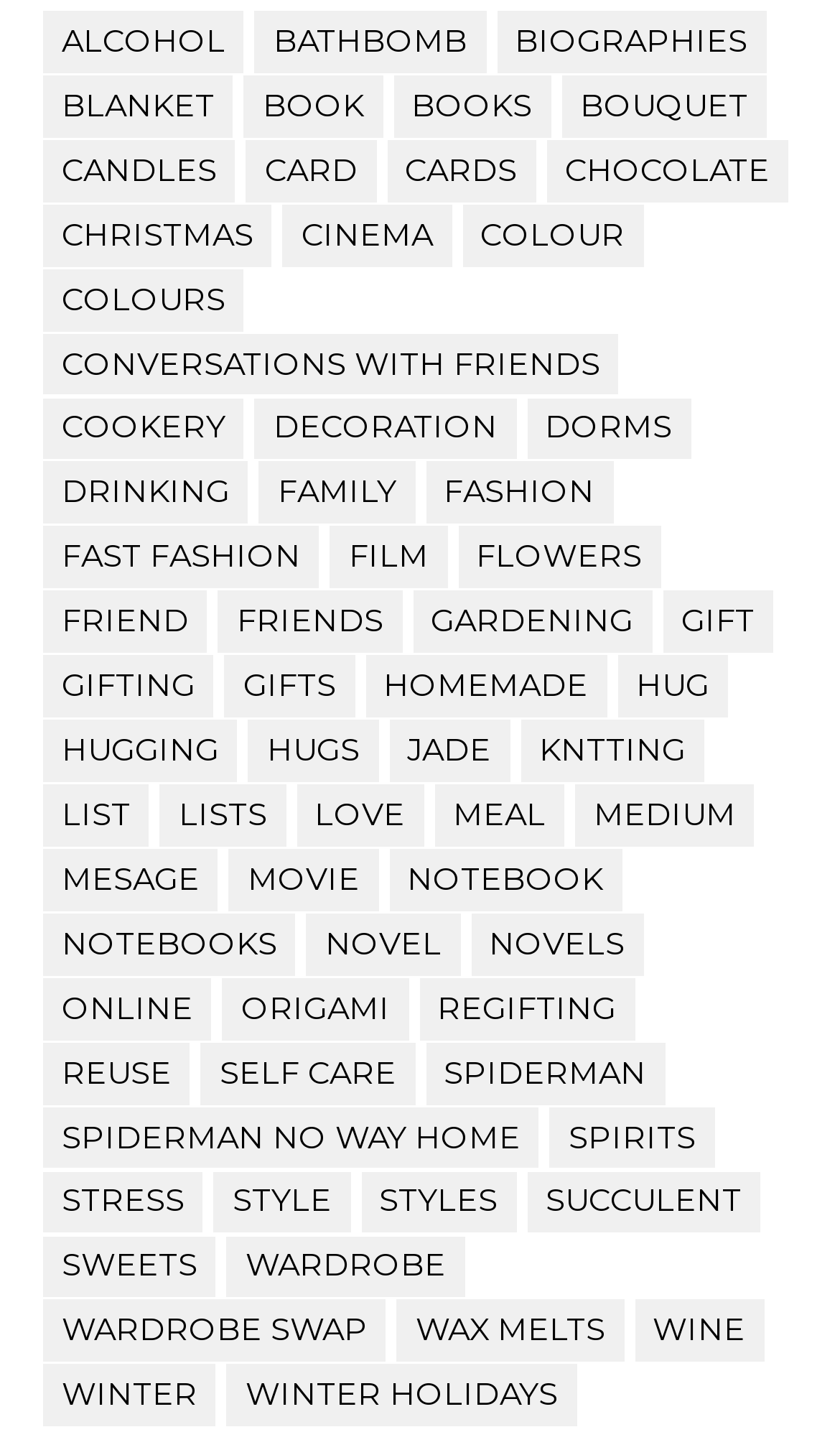Determine the bounding box coordinates of the region I should click to achieve the following instruction: "Click on ALCOHOL". Ensure the bounding box coordinates are four float numbers between 0 and 1, i.e., [left, top, right, bottom].

[0.051, 0.007, 0.29, 0.05]